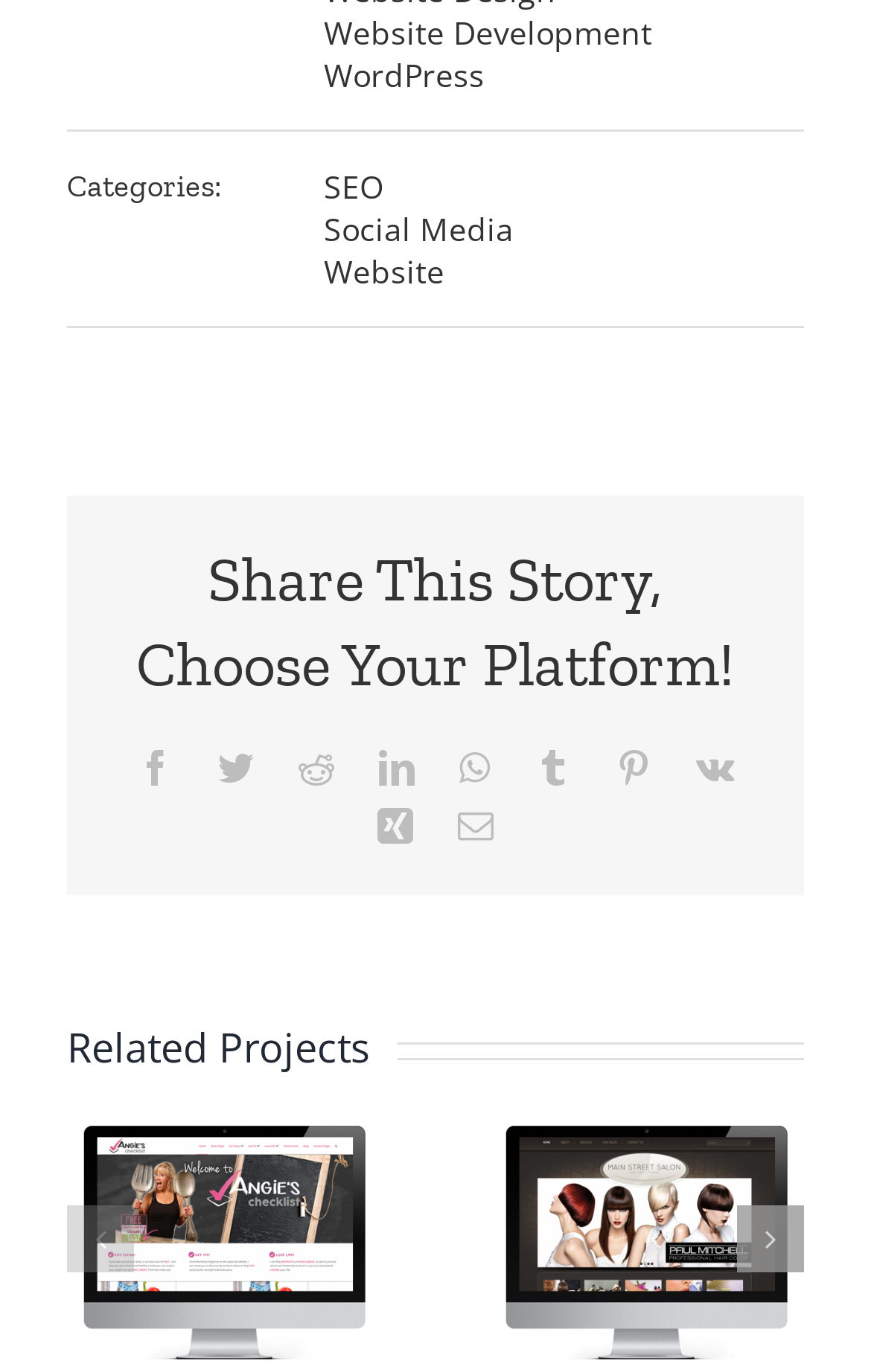Given the description Reddit, predict the bounding box coordinates of the UI element. Ensure the coordinates are in the format (top-left x, top-left y, bottom-right x, bottom-right y) and all values are between 0 and 1.

[0.342, 0.546, 0.383, 0.572]